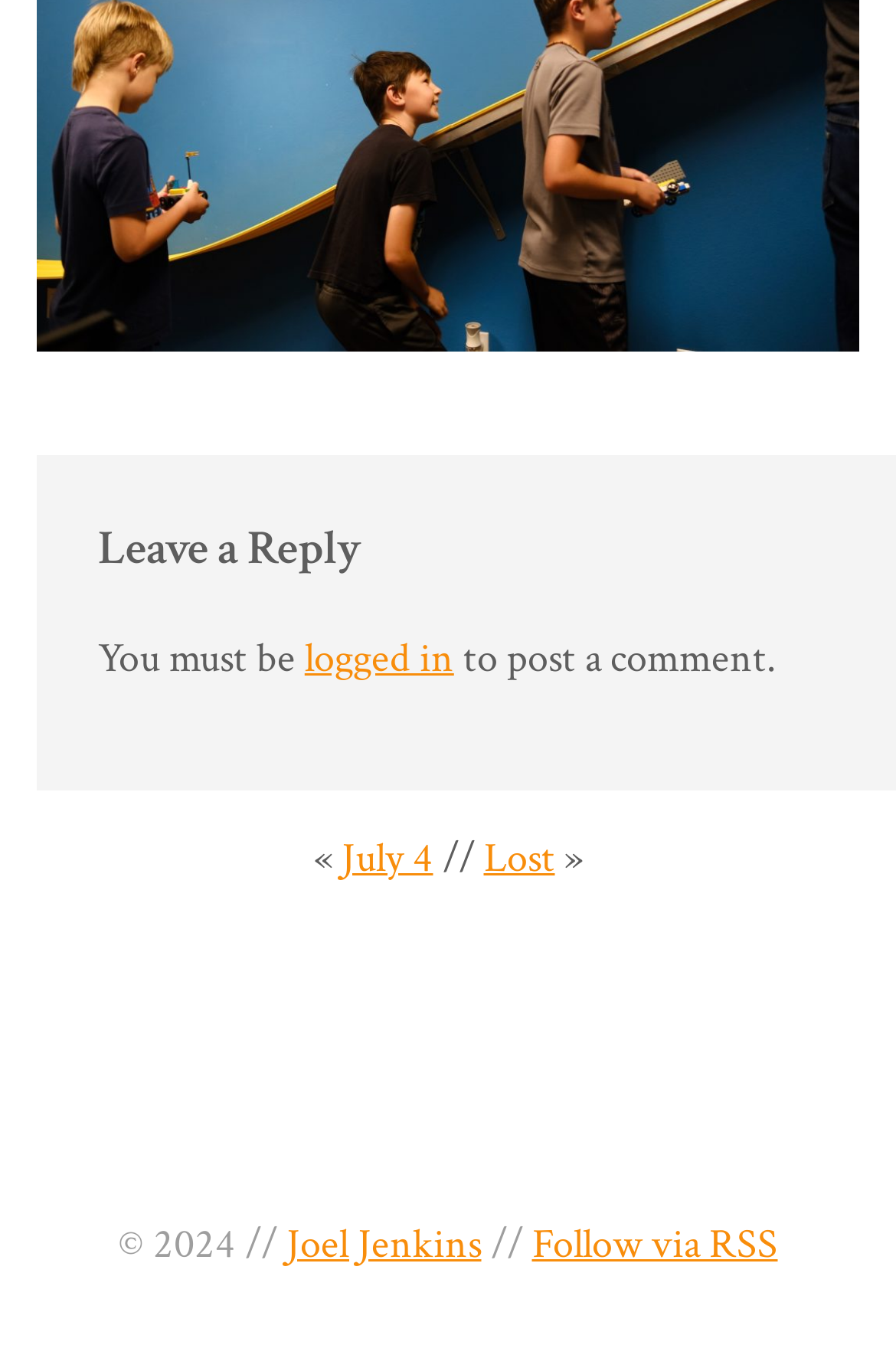What is the alternative way to follow the webpage?
Provide an in-depth and detailed answer to the question.

The webpage has a link 'Follow via RSS' which indicates that users can follow the webpage via RSS, an alternative way to stay updated with the webpage's content.